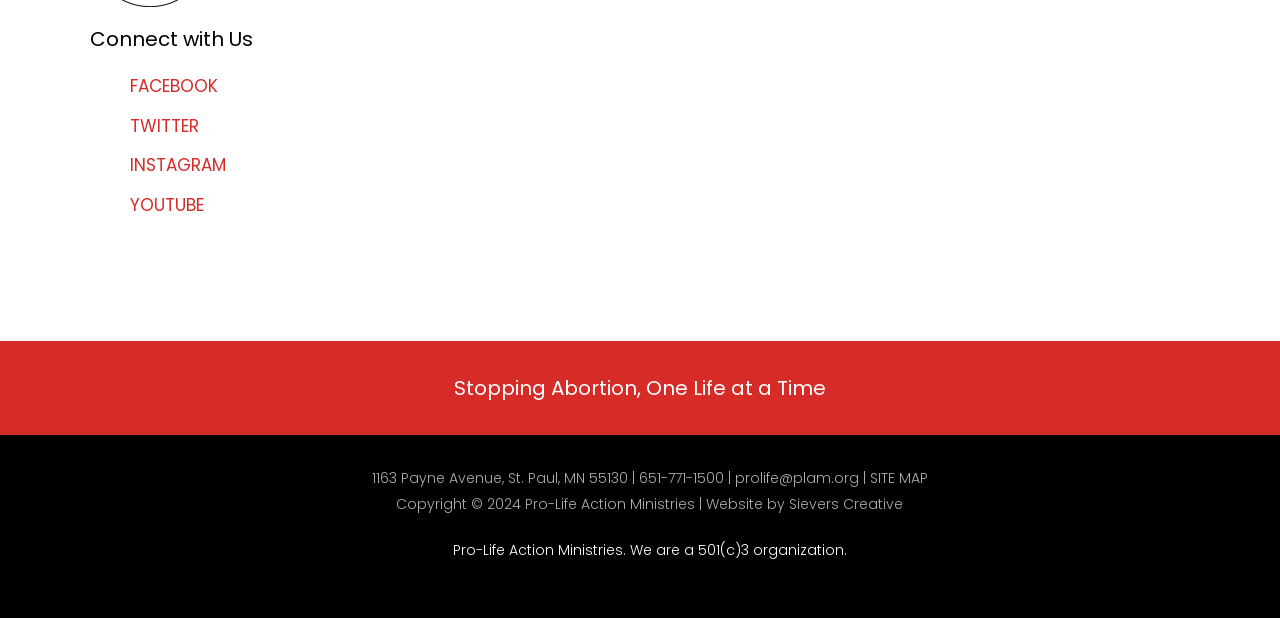Identify and provide the bounding box for the element described by: "SITE MAP".

[0.679, 0.758, 0.725, 0.79]